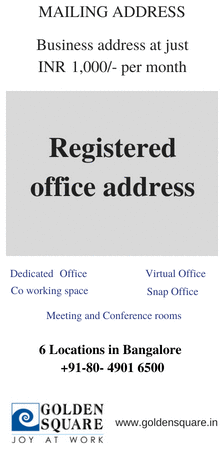How many locations does Golden Square have in Bangalore?
Please answer using one word or phrase, based on the screenshot.

Six